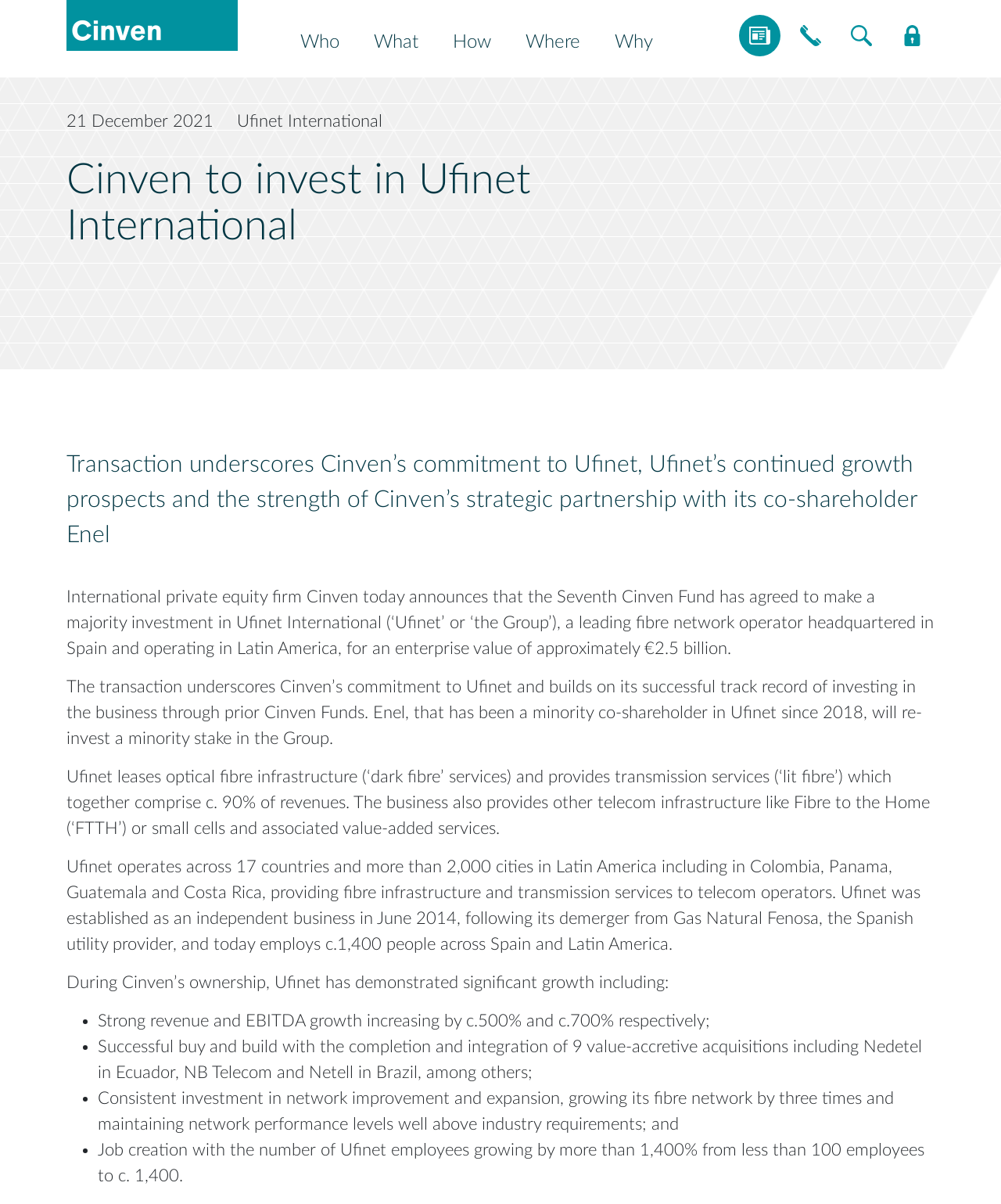Find the bounding box coordinates of the clickable region needed to perform the following instruction: "Click on the 'News' link". The coordinates should be provided as four float numbers between 0 and 1, i.e., [left, top, right, bottom].

[0.738, 0.012, 0.781, 0.047]